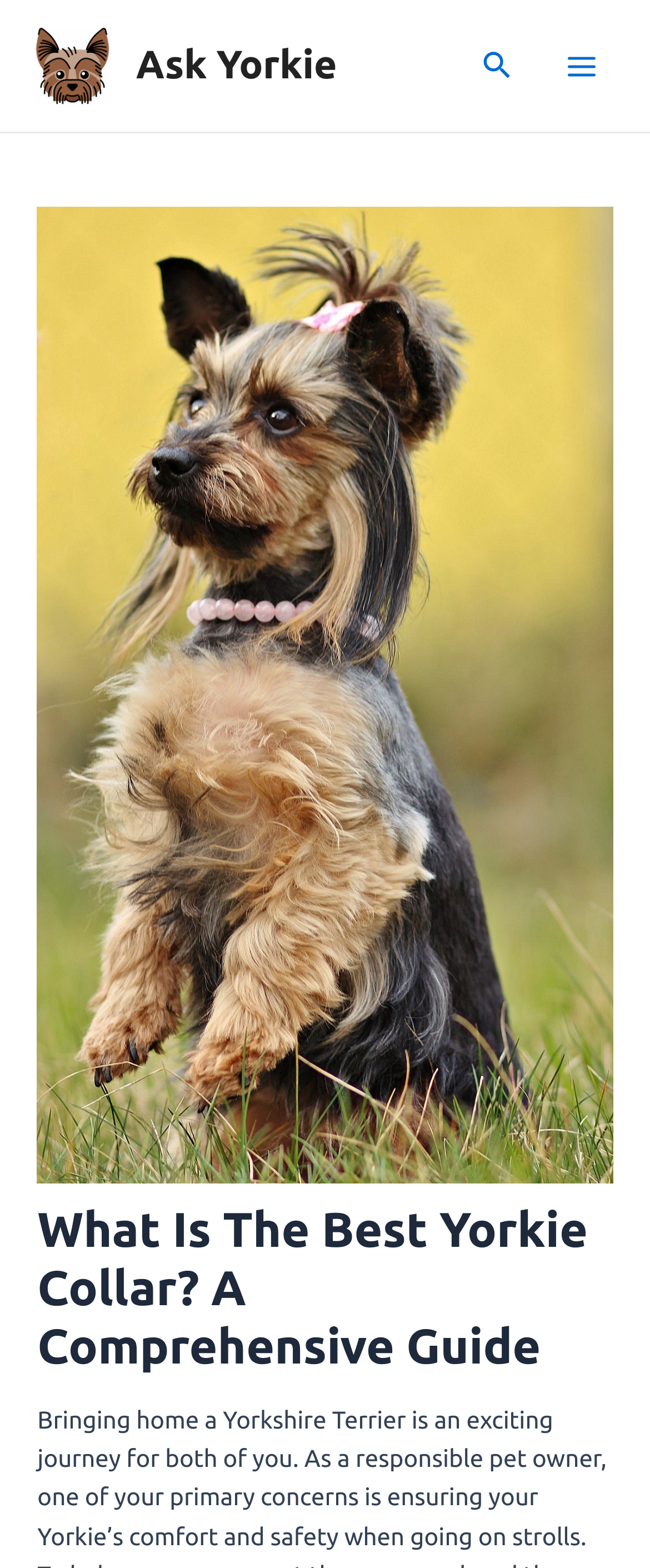Please give a succinct answer to the question in one word or phrase:
What is the logo of the website?

Ask Yorkie